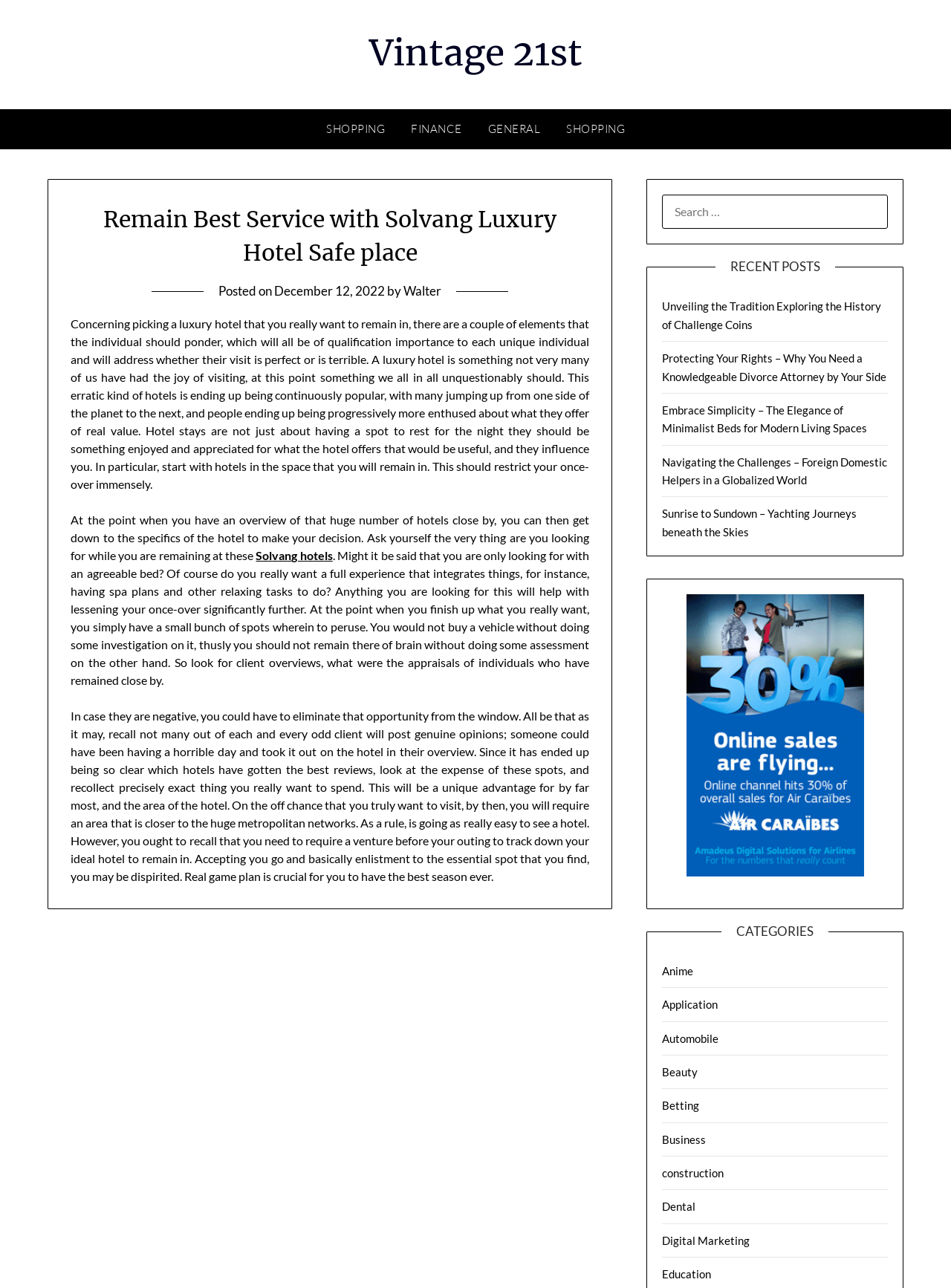Construct a comprehensive caption that outlines the webpage's structure and content.

This webpage appears to be a blog or article page focused on luxury hotels, specifically Solvang Luxury Hotel. At the top, there is a header section with links to various categories, including "SHOPPING", "FINANCE", and "GENERAL". Below this, there is a main content area with an article titled "Remain Best Service with Solvang Luxury Hotel Safe place". The article discusses the importance of choosing the right luxury hotel and provides tips on how to do so.

The article is divided into several paragraphs, with a heading at the top and a series of static text blocks below. The text discusses the benefits of luxury hotels, how to research and choose the right one, and what to consider when making a decision. There are also links to other related articles, such as "Solvang hotels", scattered throughout the text.

To the right of the main content area, there is a search box with a label "SEARCH FOR:". Below this, there is a section titled "RECENT POSTS" with links to several other articles on various topics, including challenge coins, divorce attorneys, minimalist beds, and yachting journeys.

At the bottom of the page, there is a section titled "CATEGORIES" with links to various categories, including "Anime", "Application", "Automobile", and many others.